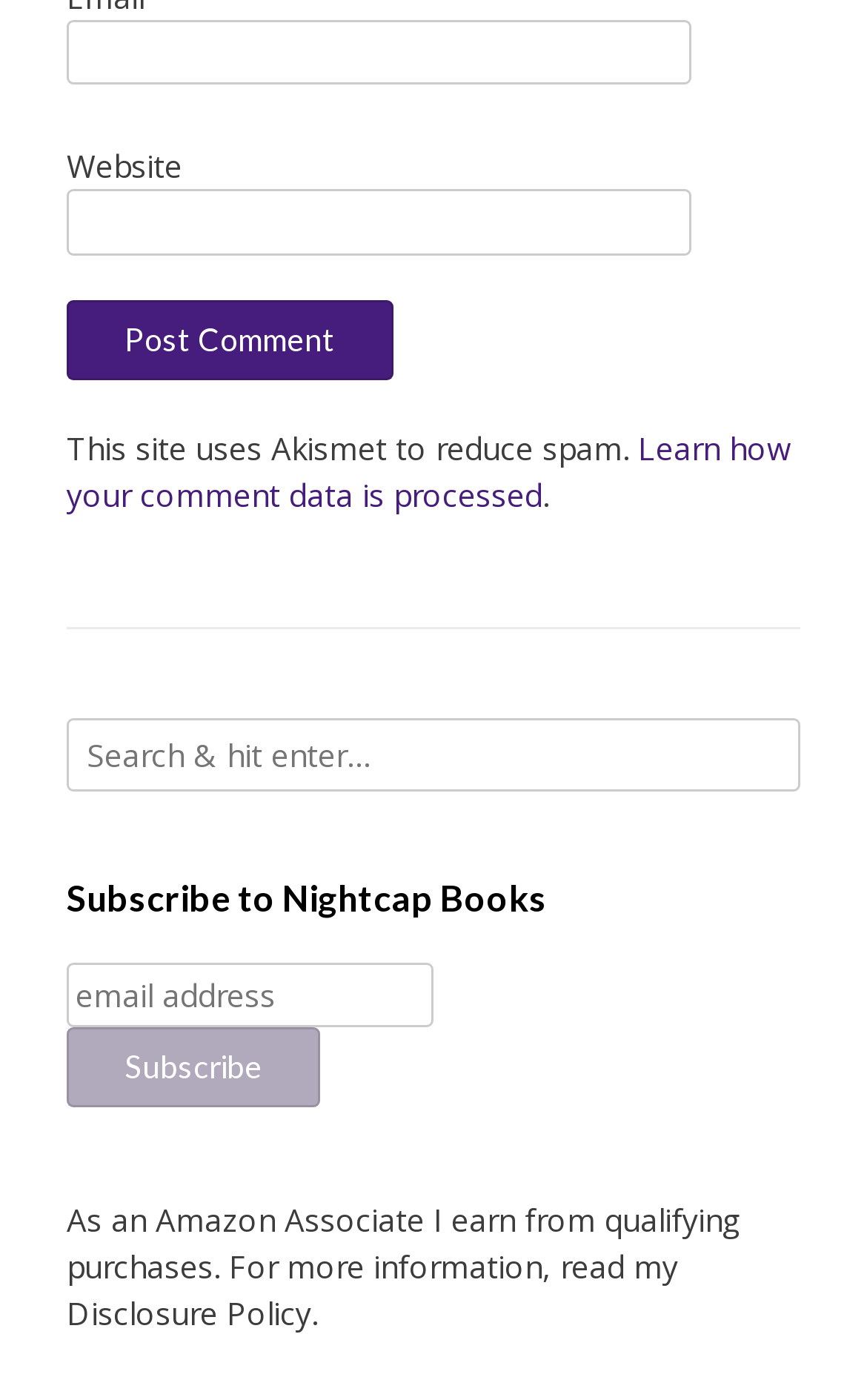Identify the bounding box coordinates of the element that should be clicked to fulfill this task: "Enter email address". The coordinates should be provided as four float numbers between 0 and 1, i.e., [left, top, right, bottom].

[0.077, 0.014, 0.796, 0.061]